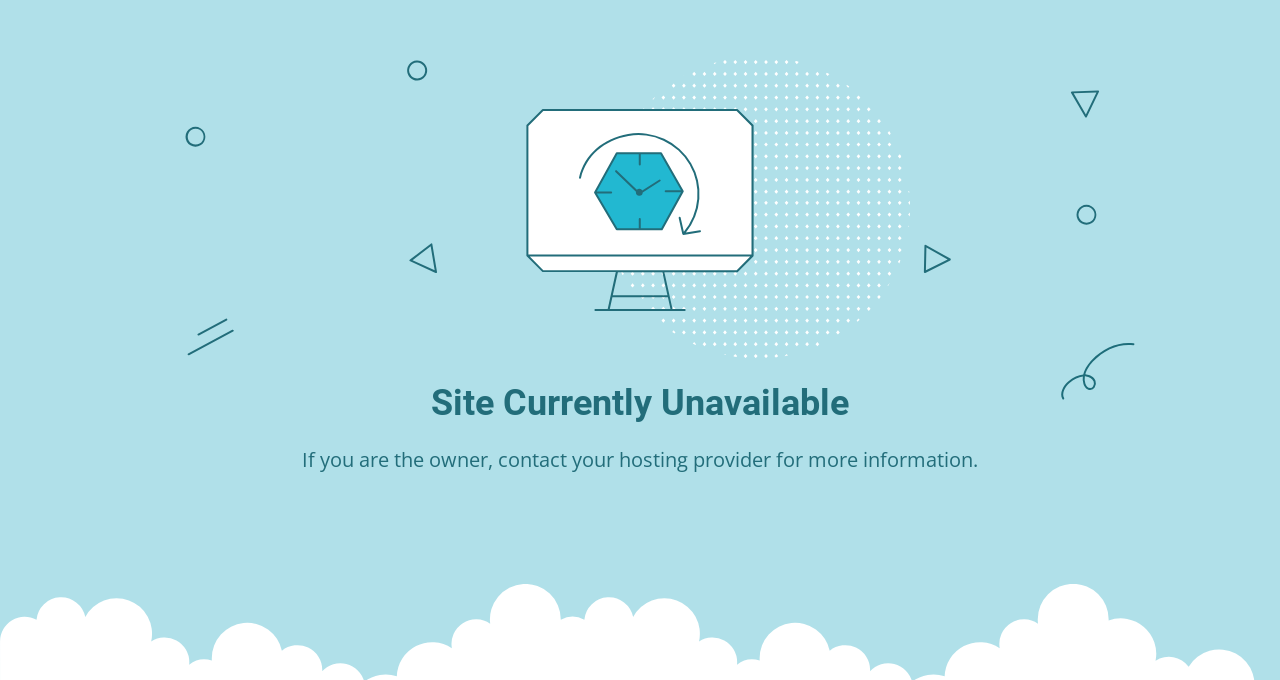Extract the primary heading text from the webpage.

Site Currently Unavailable